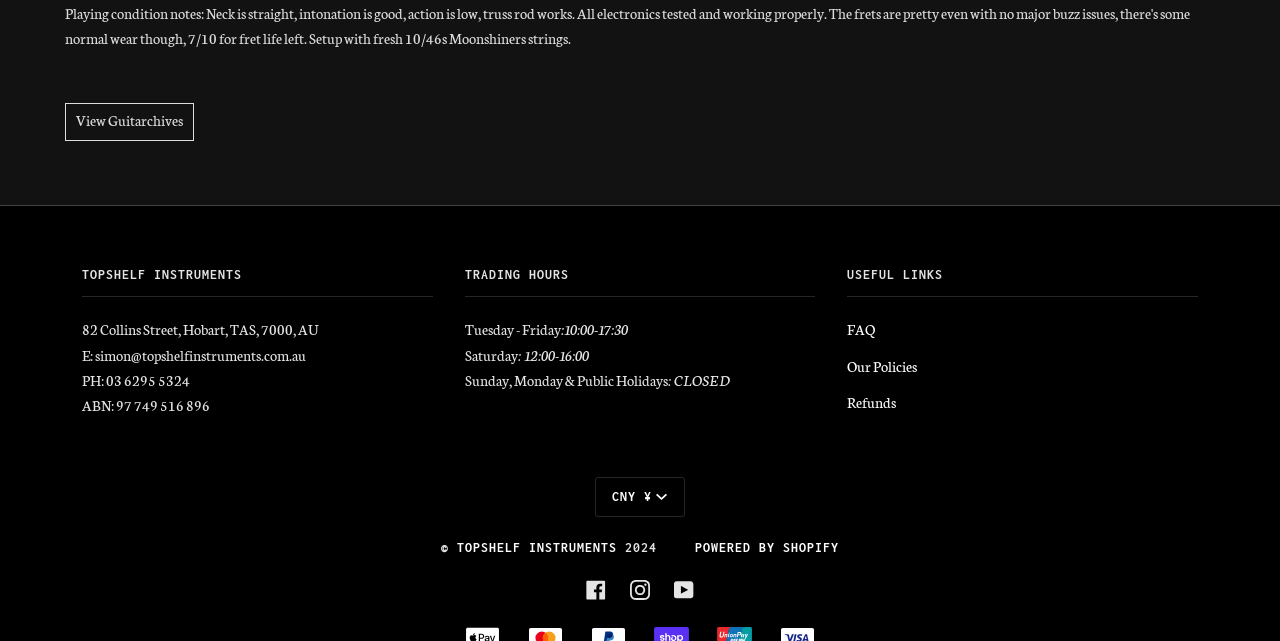Determine the bounding box coordinates of the region to click in order to accomplish the following instruction: "View Guitarchives". Provide the coordinates as four float numbers between 0 and 1, specifically [left, top, right, bottom].

[0.051, 0.161, 0.152, 0.22]